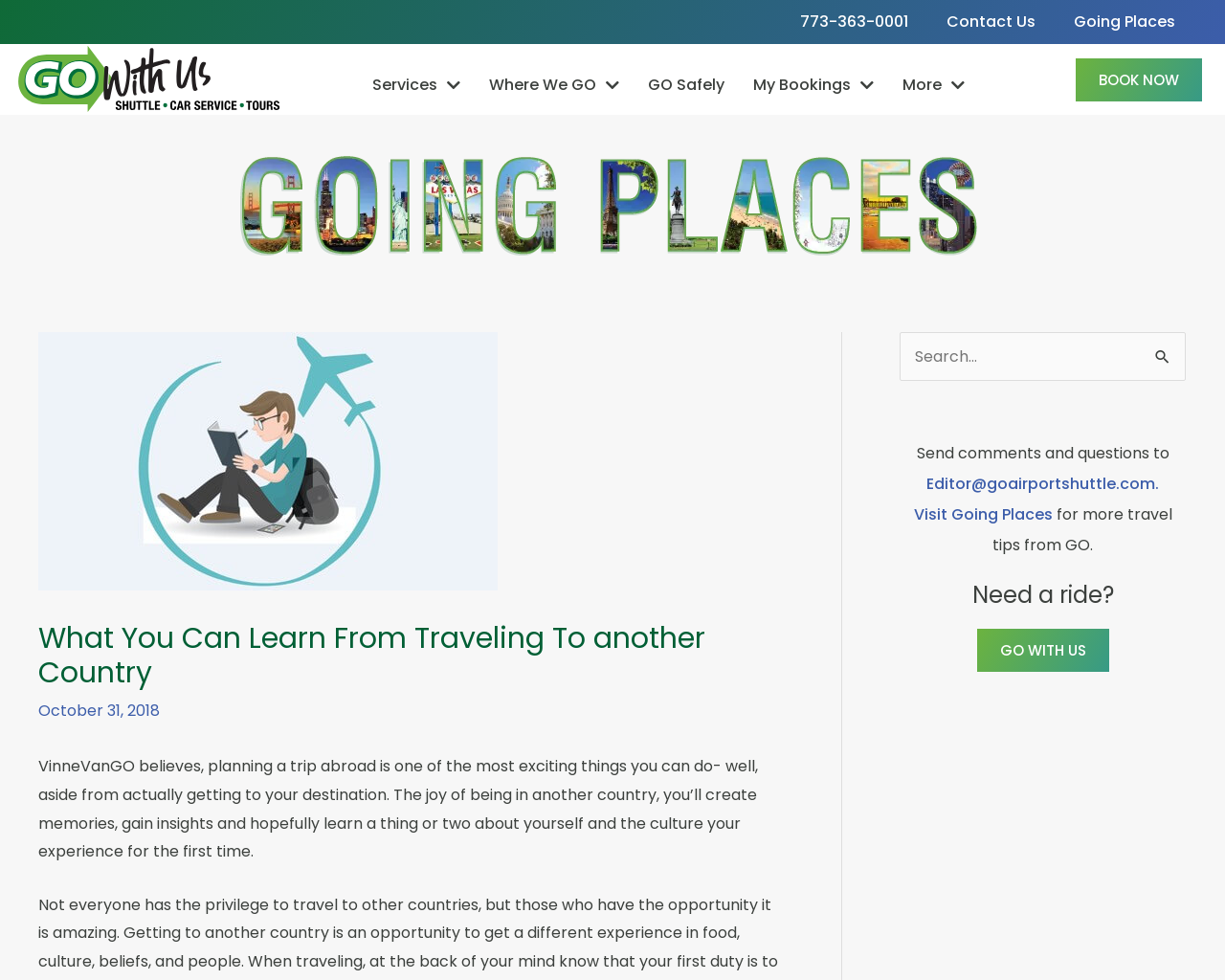What is the purpose of the search box?
Based on the screenshot, provide your answer in one word or phrase.

To search for travel tips